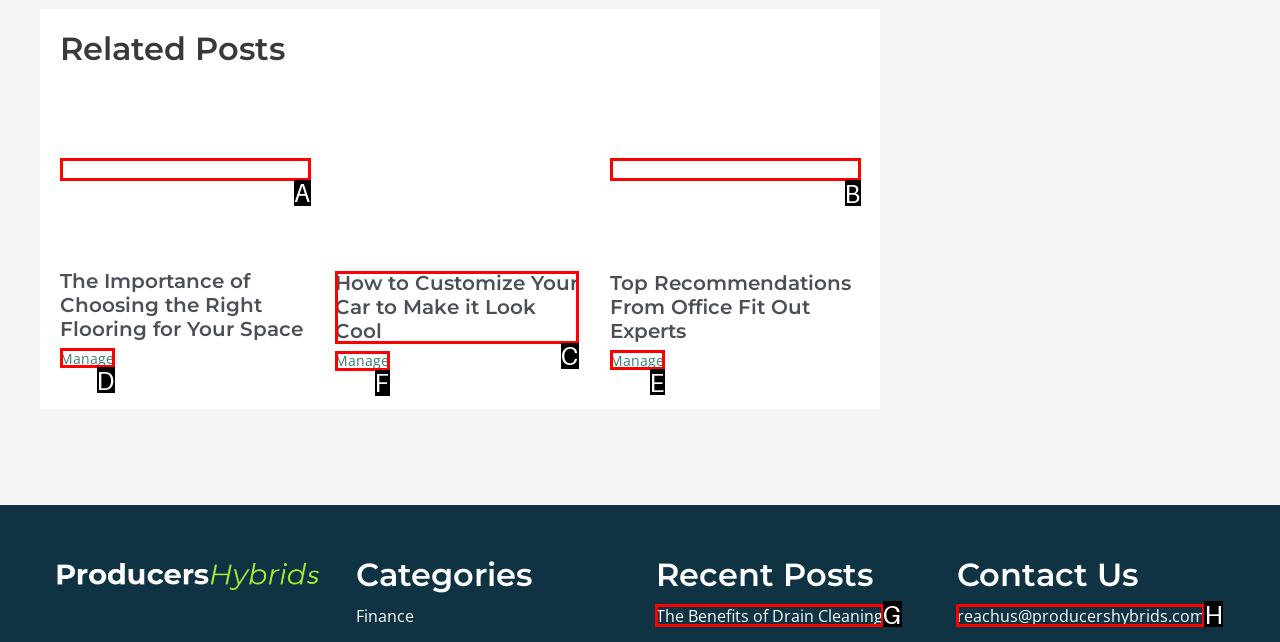Which HTML element should be clicked to complete the task: Check The Benefits of Drain Cleaning? Answer with the letter of the corresponding option.

G